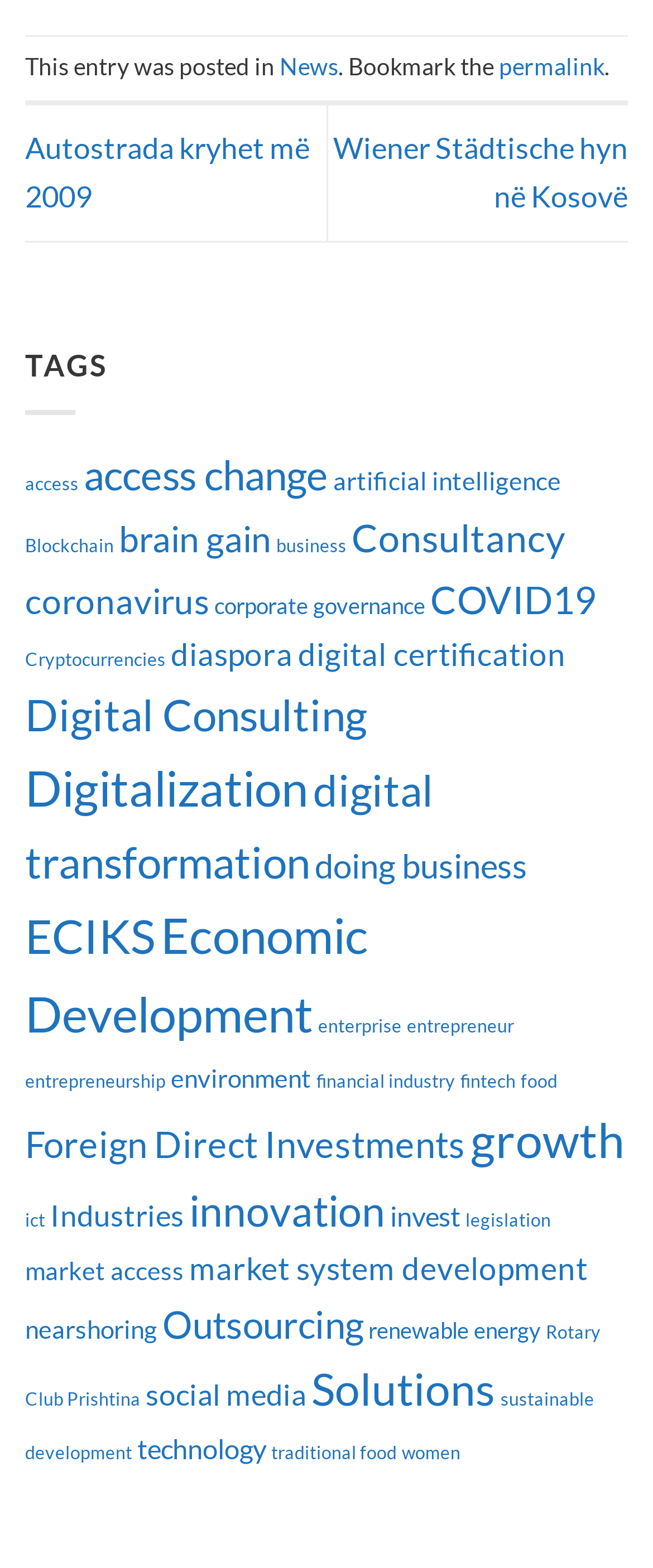Please pinpoint the bounding box coordinates for the region I should click to adhere to this instruction: "Subscribe to the newsletter".

None